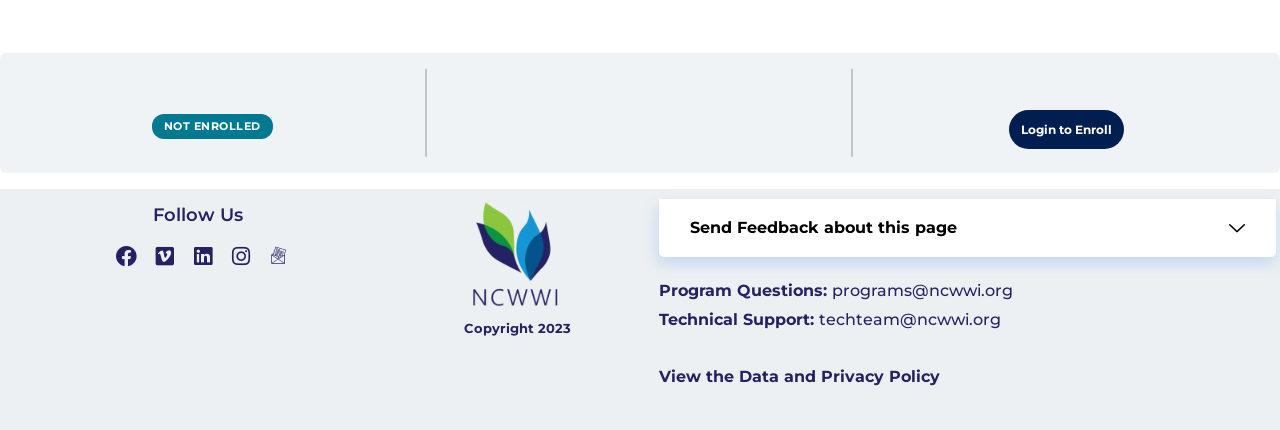Please provide a brief answer to the question using only one word or phrase: 
What social media platforms can I follow?

Facebook, Vimeo, Linkedin, Instagram